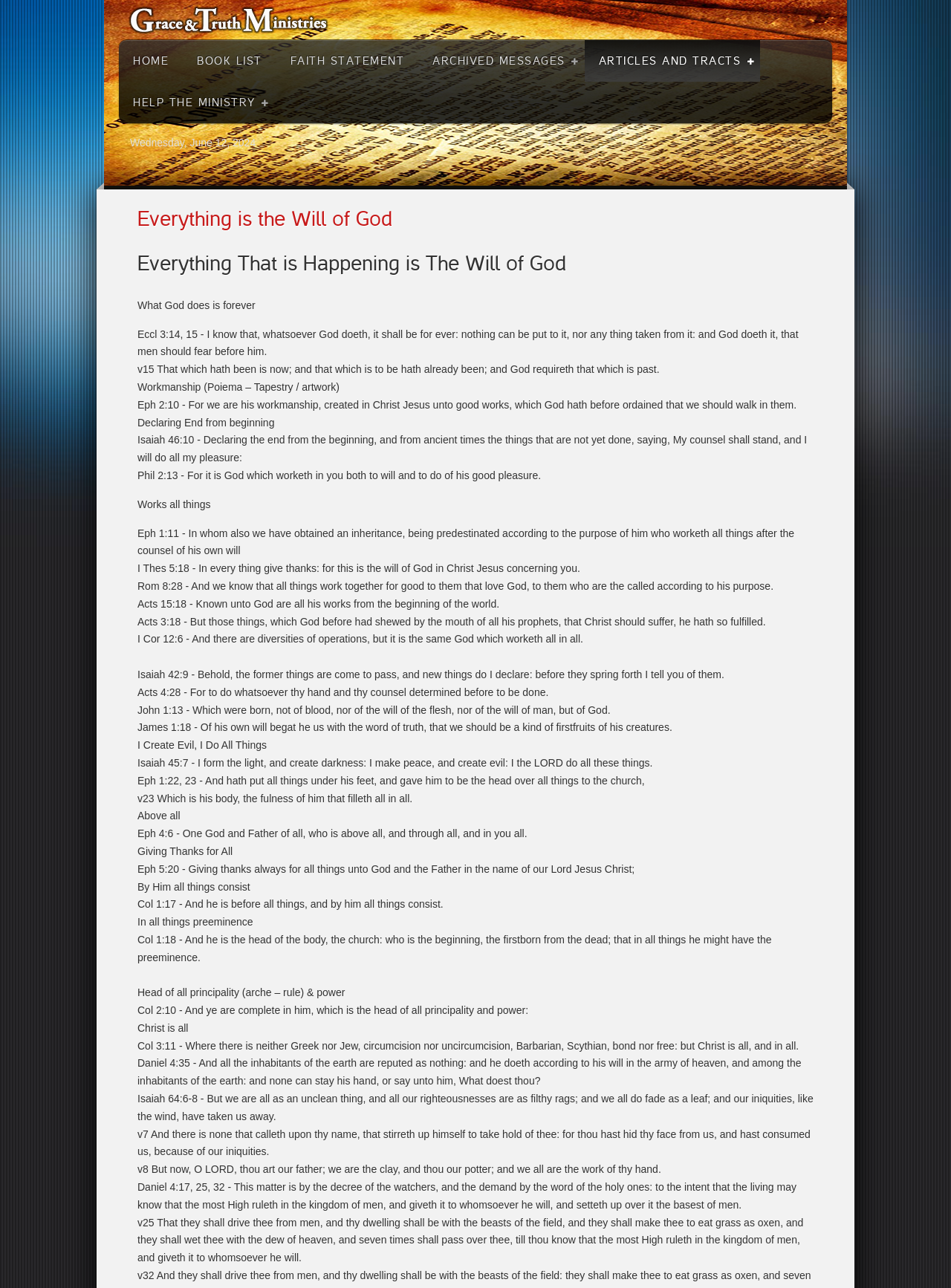Determine the bounding box of the UI component based on this description: "Articles and Tracts". The bounding box coordinates should be four float values between 0 and 1, i.e., [left, top, right, bottom].

[0.614, 0.031, 0.799, 0.063]